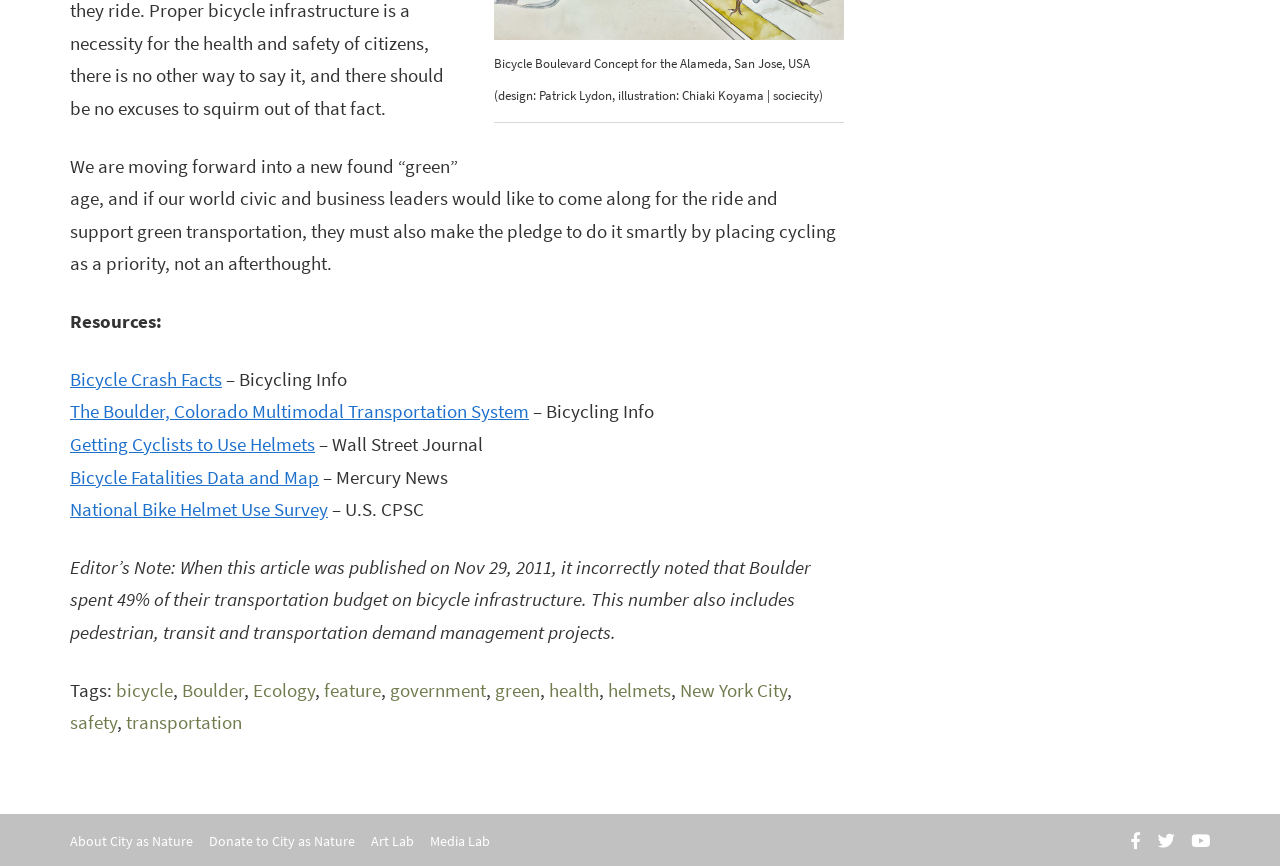Could you locate the bounding box coordinates for the section that should be clicked to accomplish this task: "Visit the About City as Nature page".

[0.055, 0.961, 0.163, 0.981]